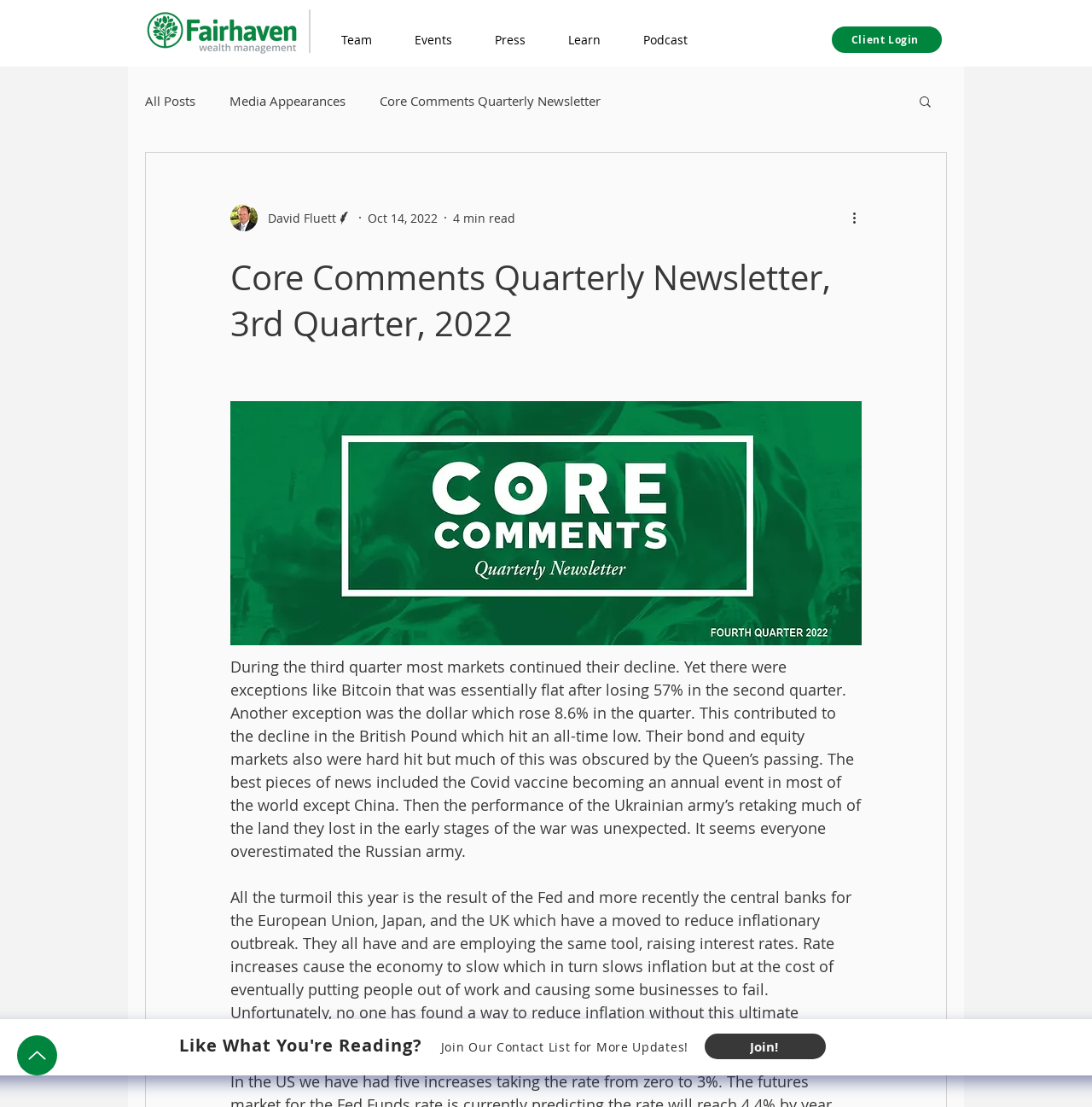Determine the bounding box coordinates for the clickable element to execute this instruction: "Go to the Team page". Provide the coordinates as four float numbers between 0 and 1, i.e., [left, top, right, bottom].

[0.293, 0.025, 0.36, 0.048]